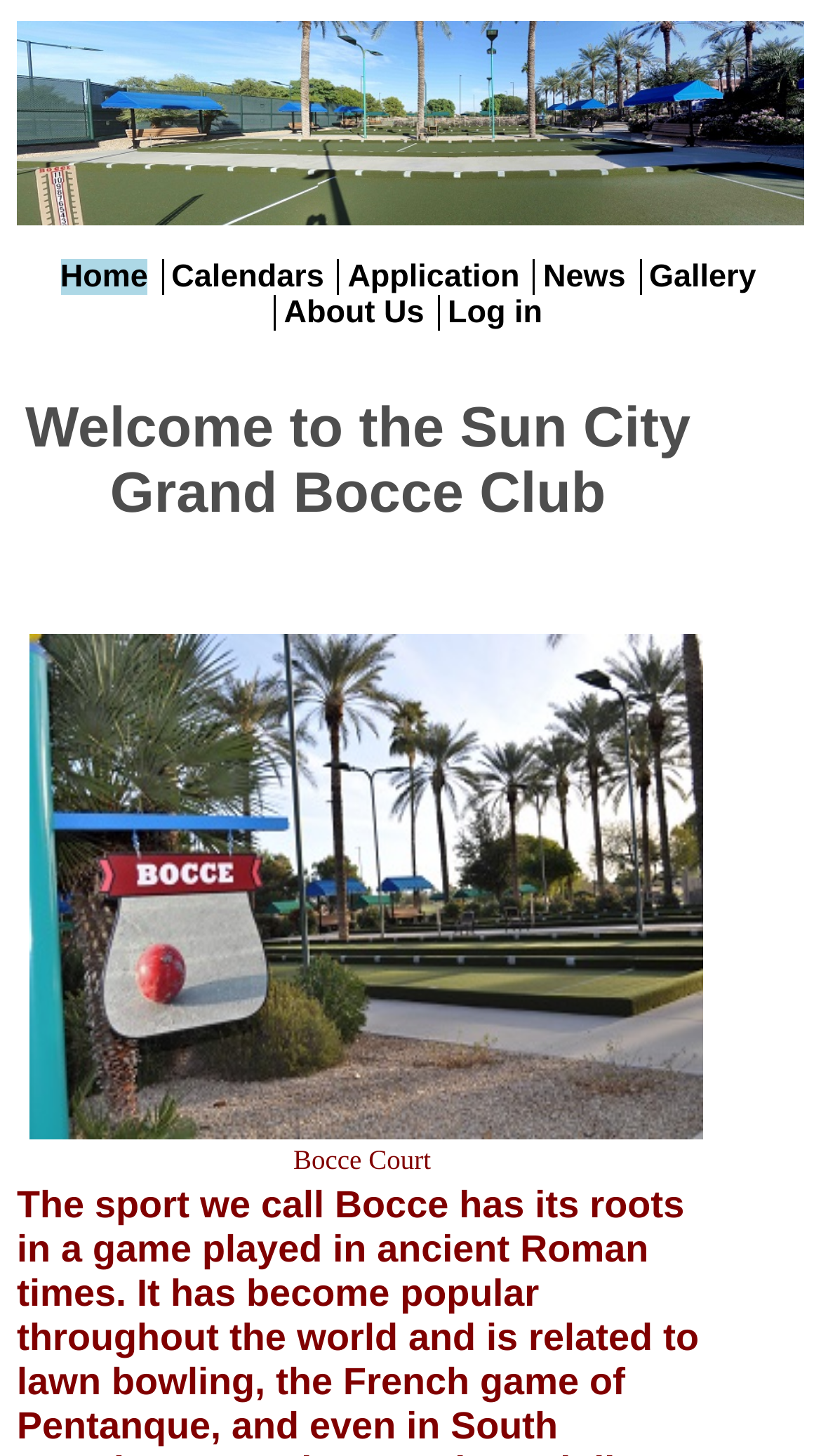What is the position of the 'Log in' link?
Please provide a single word or phrase as your answer based on the image.

Below 'Application' link